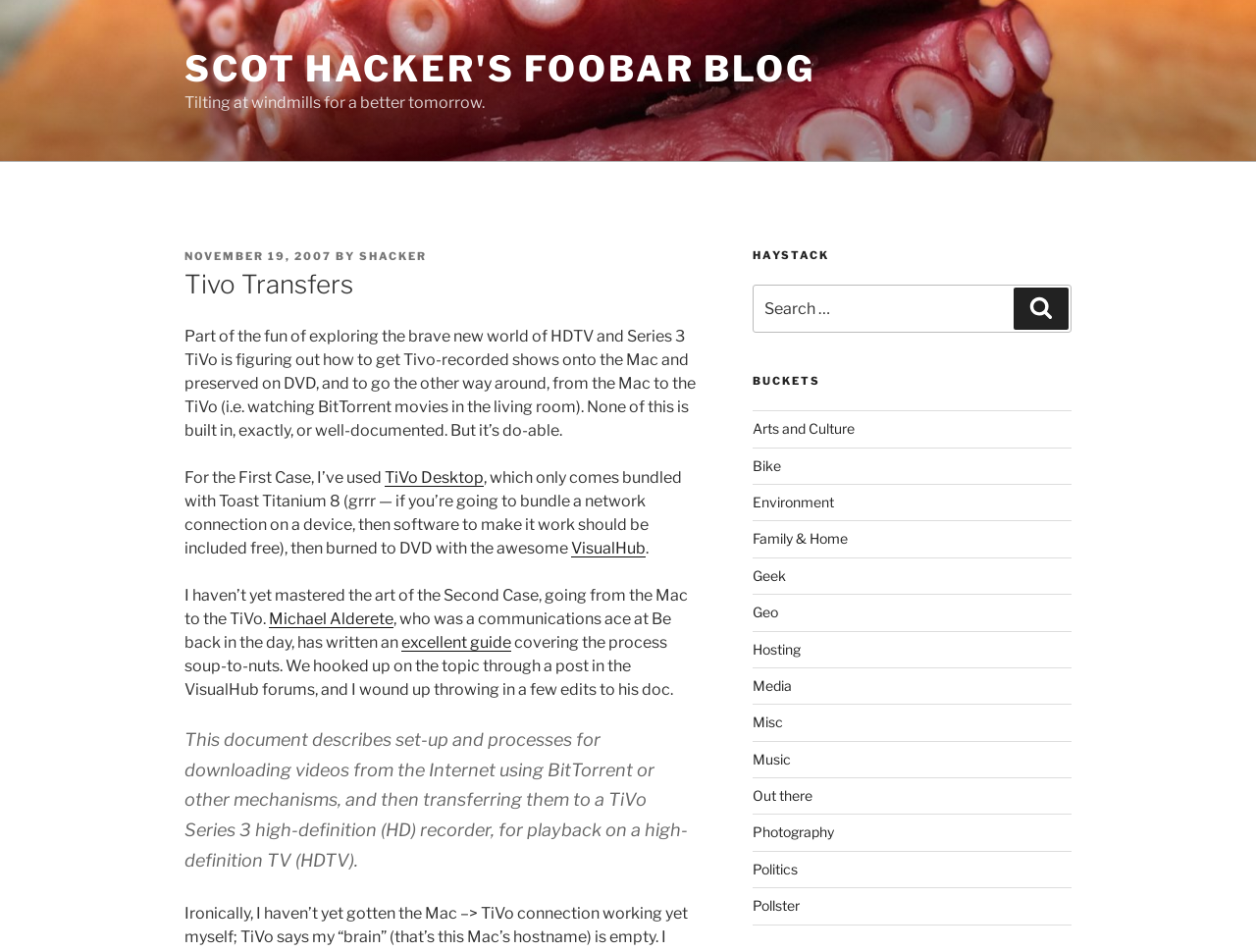What is the title of the blog post?
Please provide a comprehensive answer based on the information in the image.

I found the title of the blog post by looking at the heading element with the bounding box coordinates [0.147, 0.281, 0.556, 0.318]. The text content of this element is 'Tivo Transfers'.